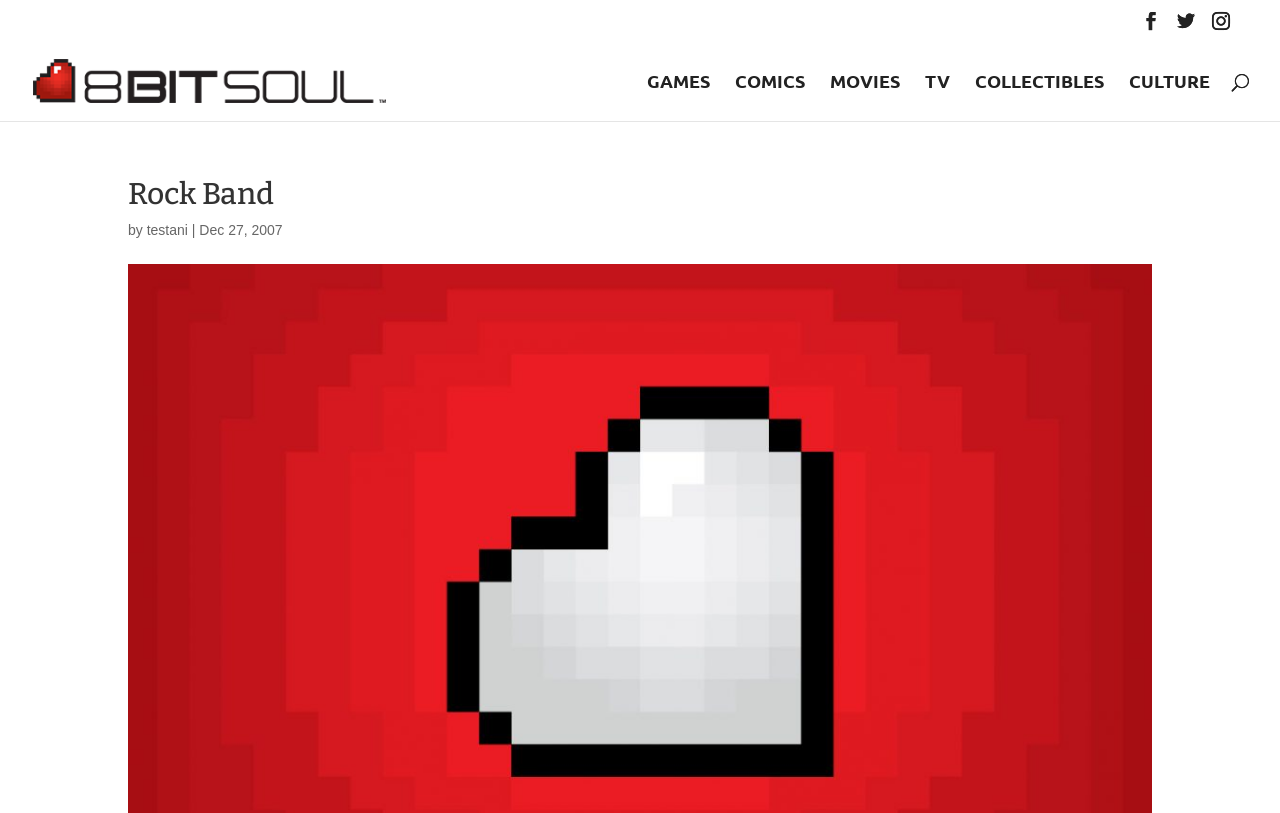Please provide the bounding box coordinates for the element that needs to be clicked to perform the following instruction: "Go to 8 Bit Soul page". The coordinates should be given as four float numbers between 0 and 1, i.e., [left, top, right, bottom].

[0.026, 0.086, 0.301, 0.109]